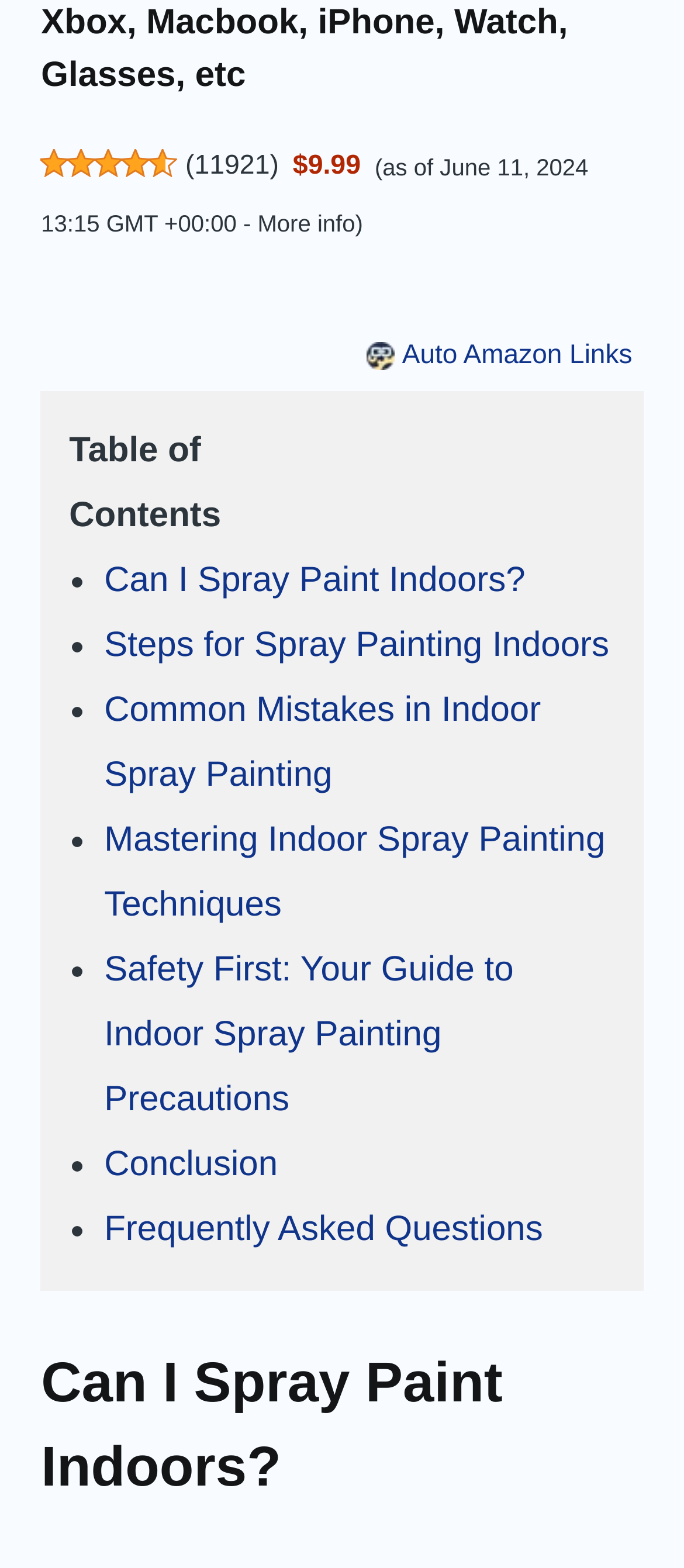Respond with a single word or phrase to the following question:
How much does the product cost?

$9.99